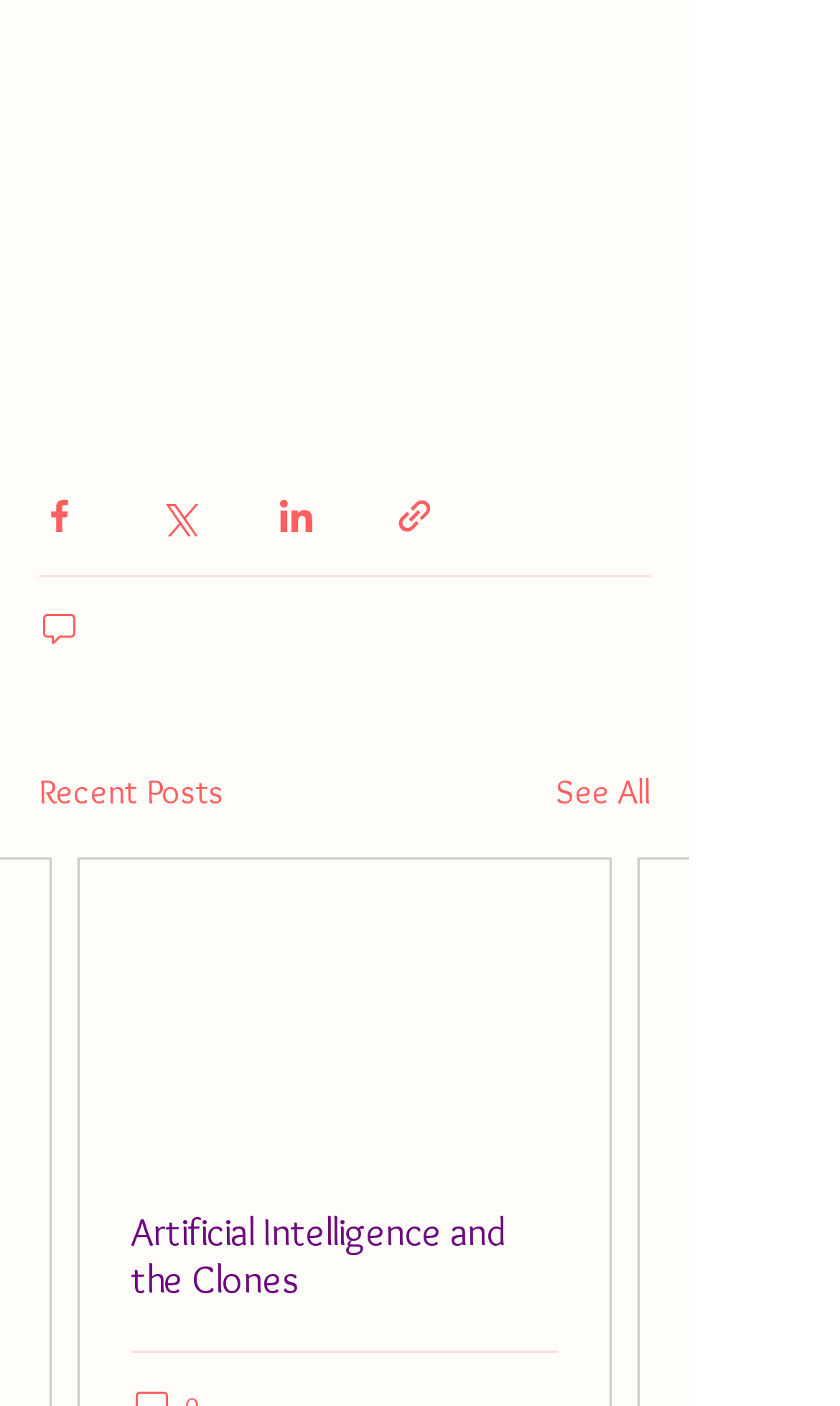Respond with a single word or short phrase to the following question: 
How many comments are there?

0